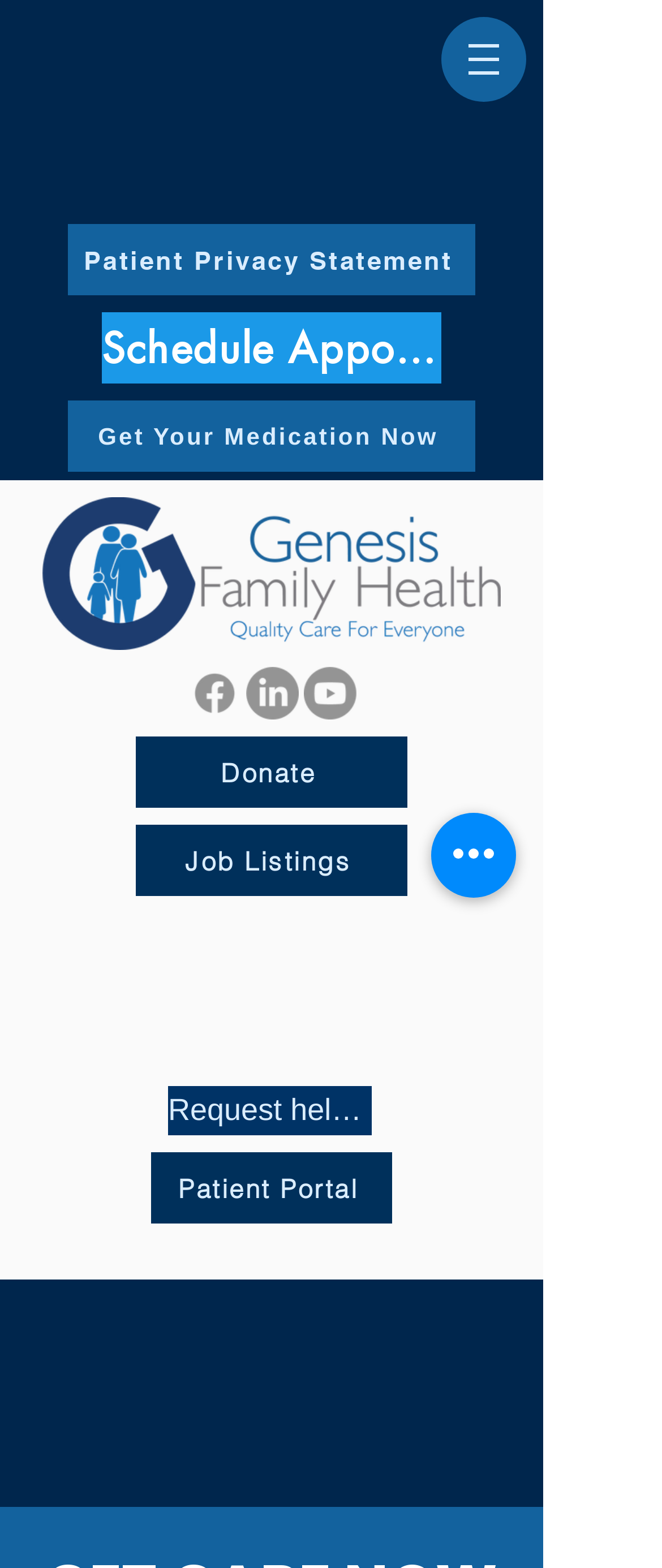What is the main title displayed on this webpage?

At Genesis Family Health your health and well-being are as important to us as they are to you. That’s why we offer medical, dental, and behavioral health care provided by highly skilled and compassionate providers individualized to fit your needs.